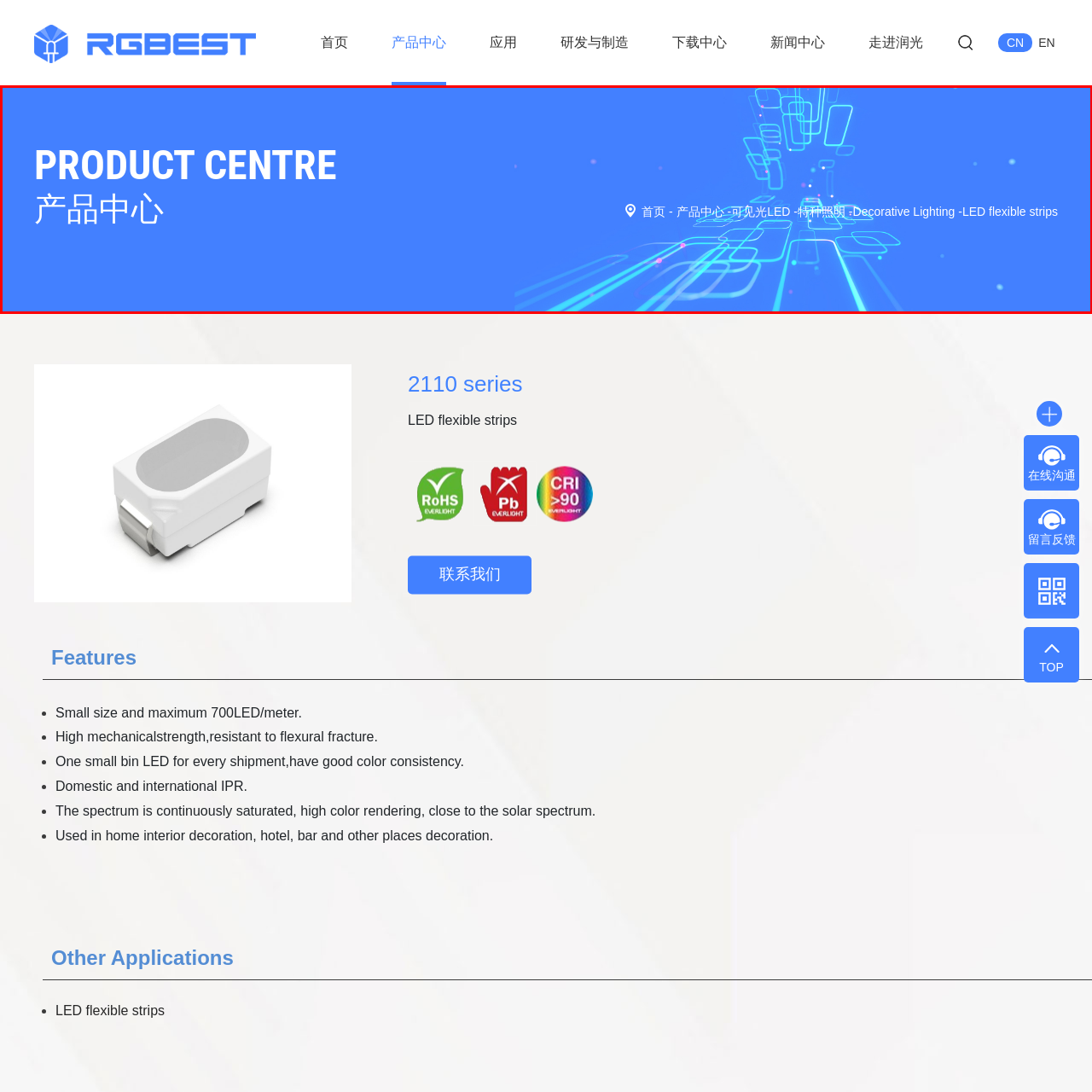Focus on the portion of the image highlighted in red and deliver a detailed explanation for the following question: What type of products are highlighted on the site?

The visual representation of interconnected lines and shapes in various shades of blue and white suggests connectivity and modern technology, possibly reflective of the LED products highlighted on the site, which is further supported by the links to categories such as 'Decorative Lighting' and 'LED flexible strips'.